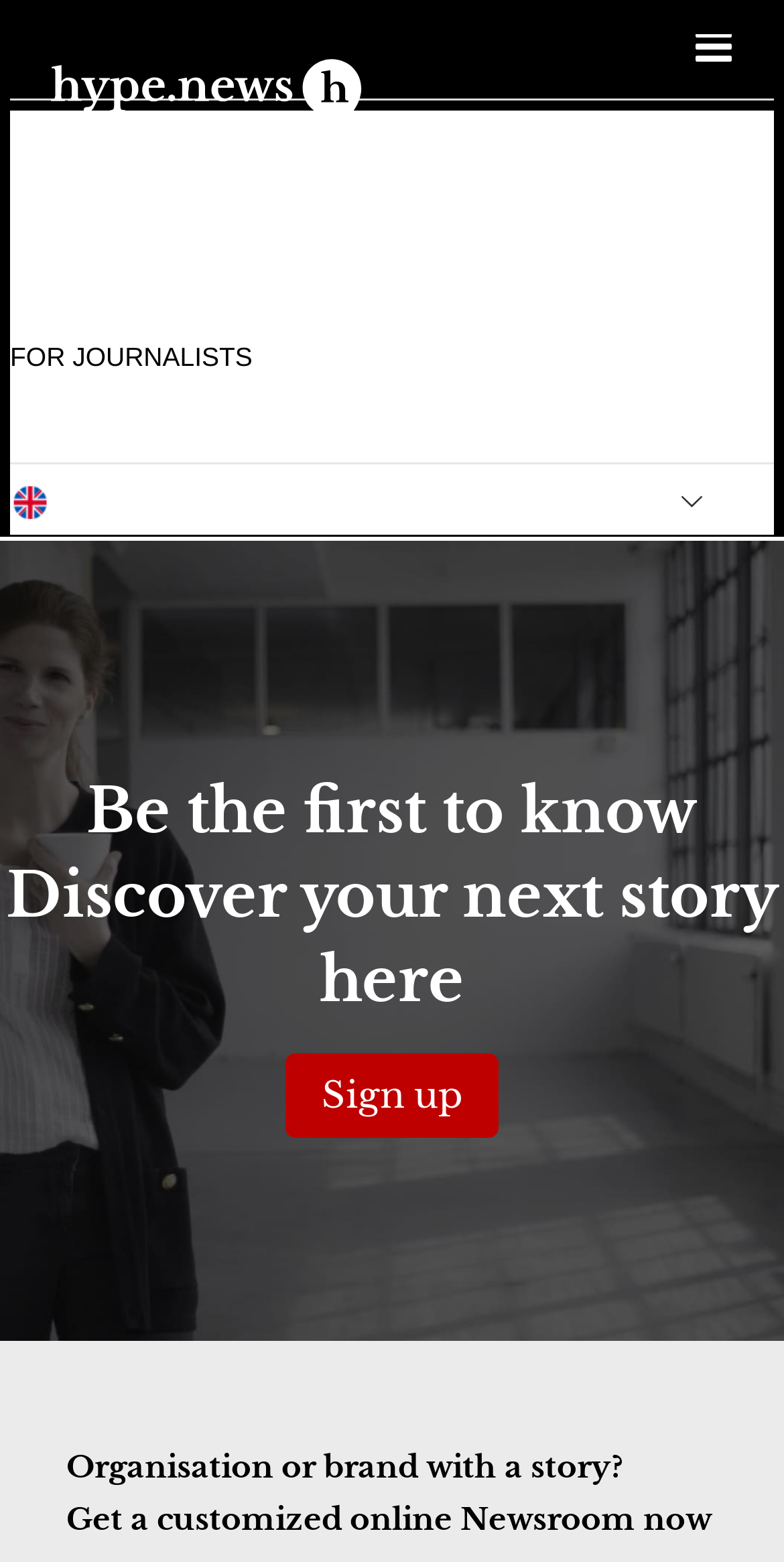Specify the bounding box coordinates of the element's region that should be clicked to achieve the following instruction: "Subscribe to Cruise Passenger". The bounding box coordinates consist of four float numbers between 0 and 1, in the format [left, top, right, bottom].

None